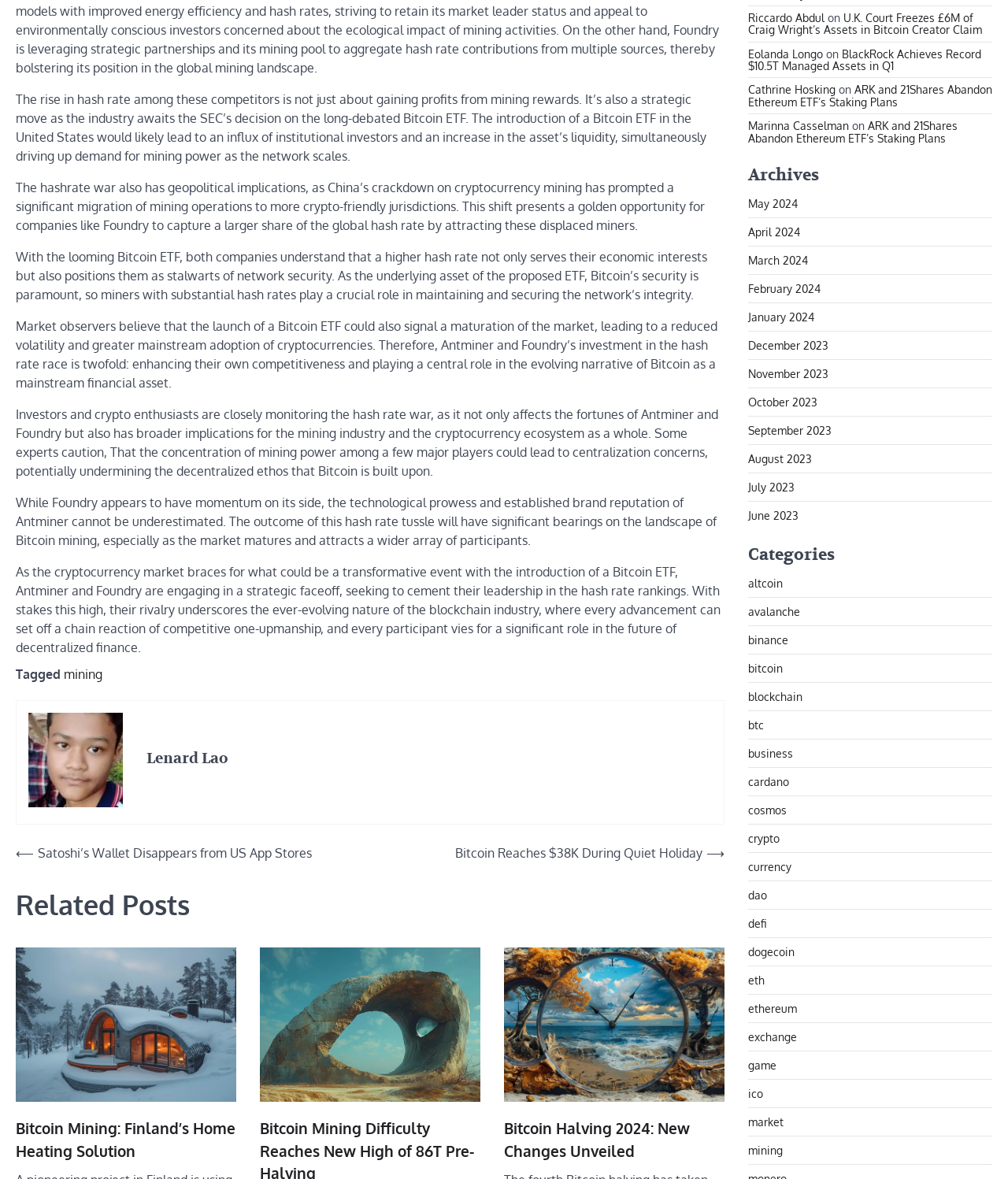Could you find the bounding box coordinates of the clickable area to complete this instruction: "read the article by Lenard Lao"?

[0.145, 0.635, 0.227, 0.652]